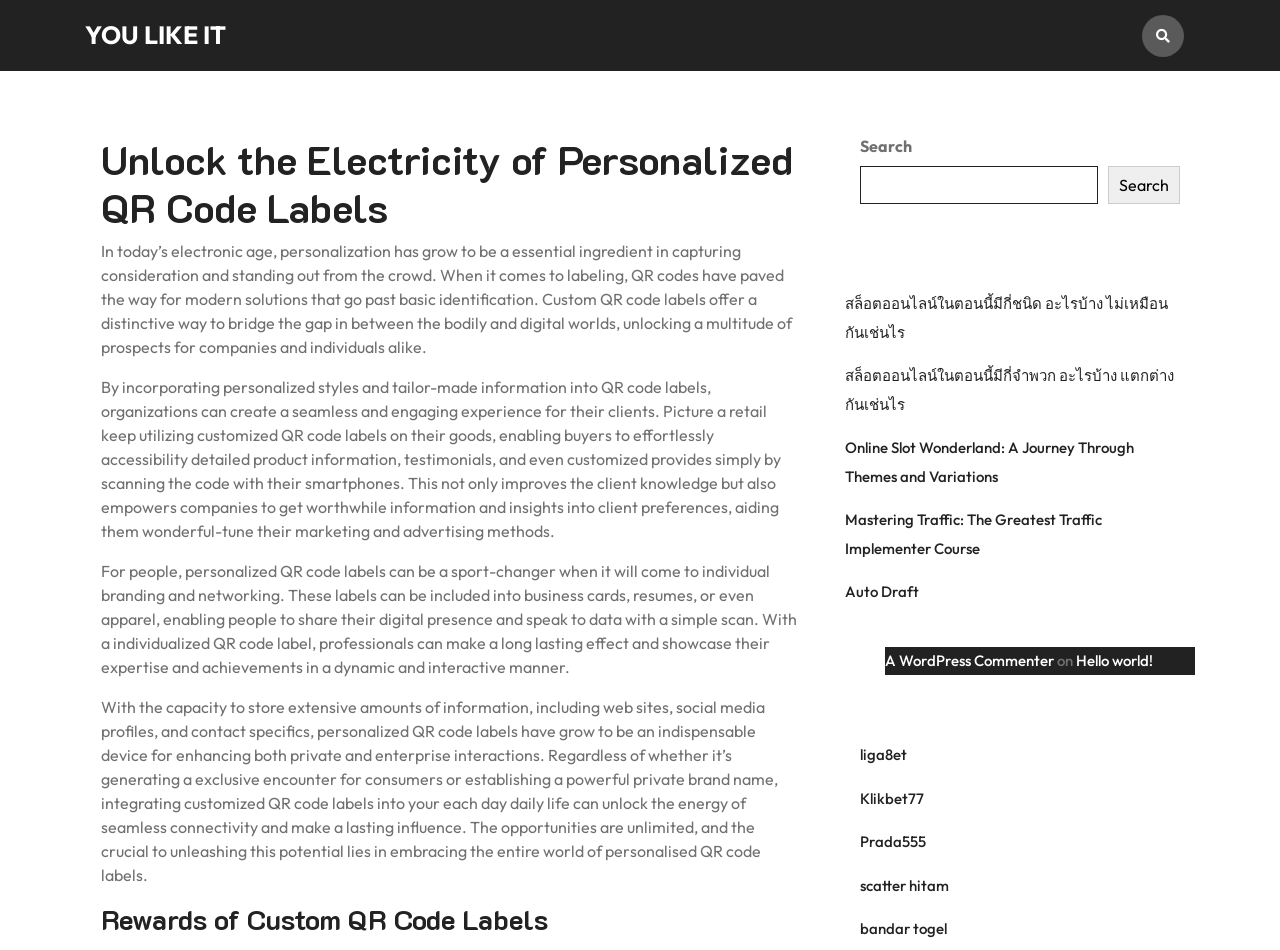Identify the bounding box for the element characterized by the following description: "Search".

[0.866, 0.175, 0.922, 0.215]